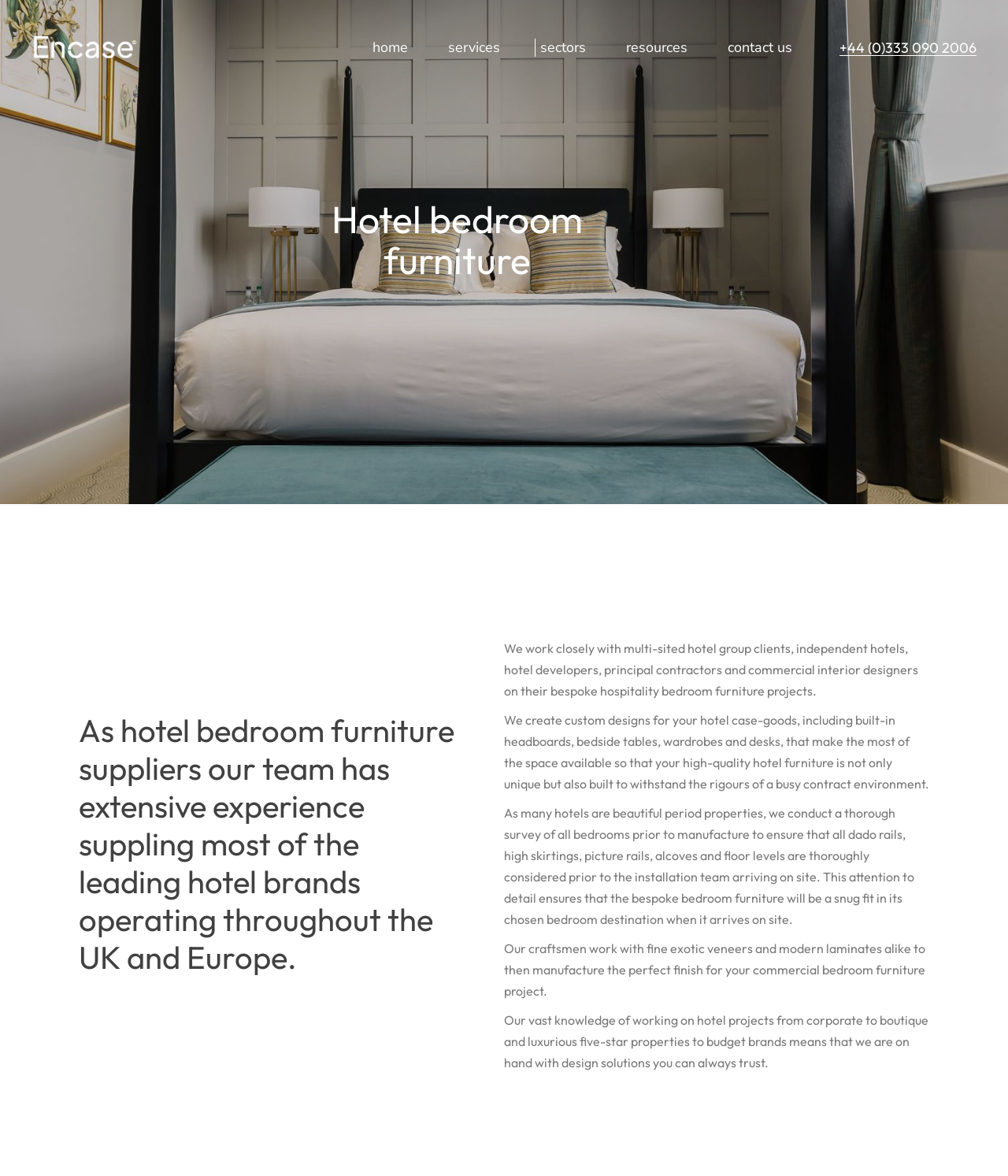Can you find the bounding box coordinates for the element to click on to achieve the instruction: "Click the 'Bespoke Design' link"?

[0.446, 0.102, 0.64, 0.119]